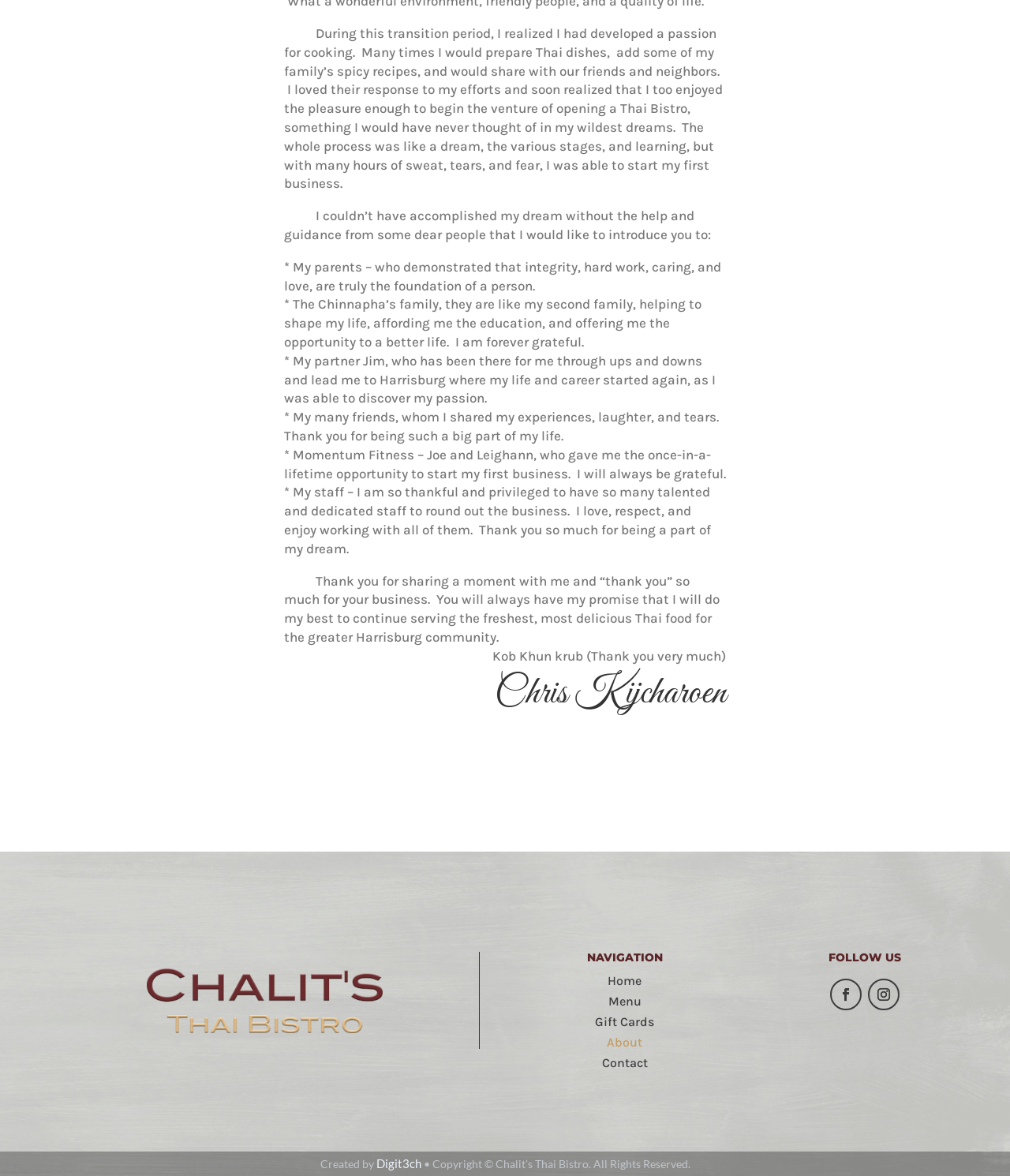Locate the bounding box coordinates of the clickable part needed for the task: "Click on the 'Contact' link".

[0.596, 0.897, 0.641, 0.91]